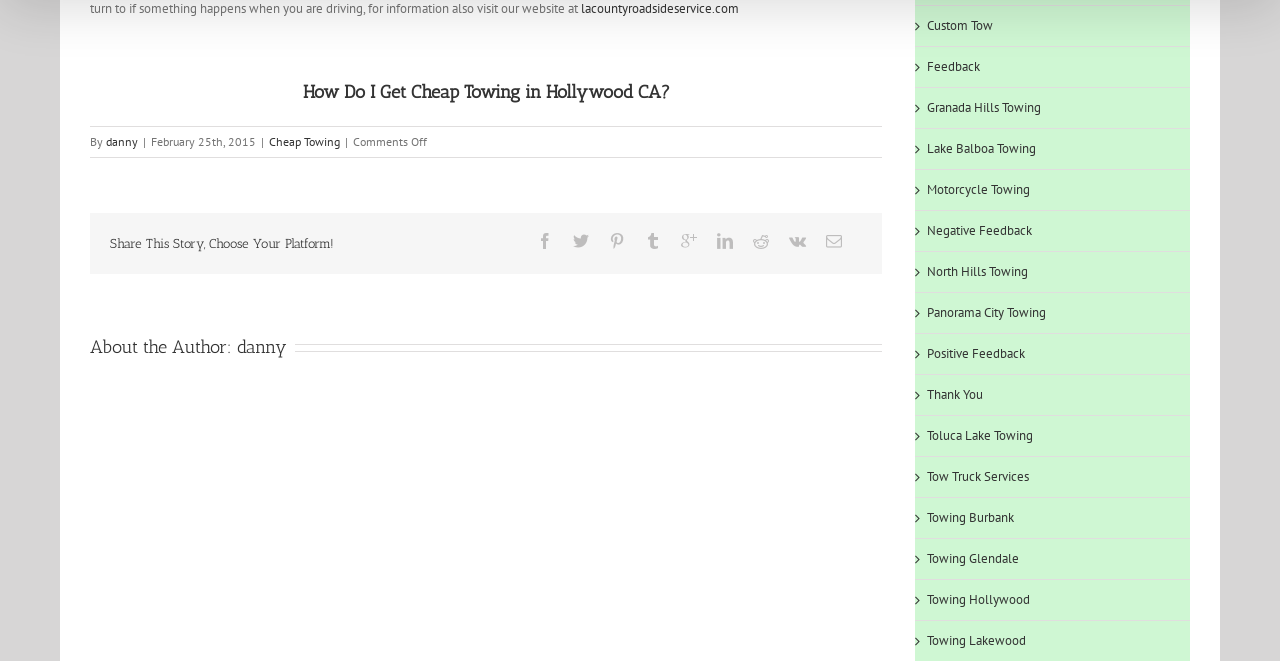Specify the bounding box coordinates (top-left x, top-left y, bottom-right x, bottom-right y) of the UI element in the screenshot that matches this description: Cheap Towing

[0.21, 0.203, 0.266, 0.225]